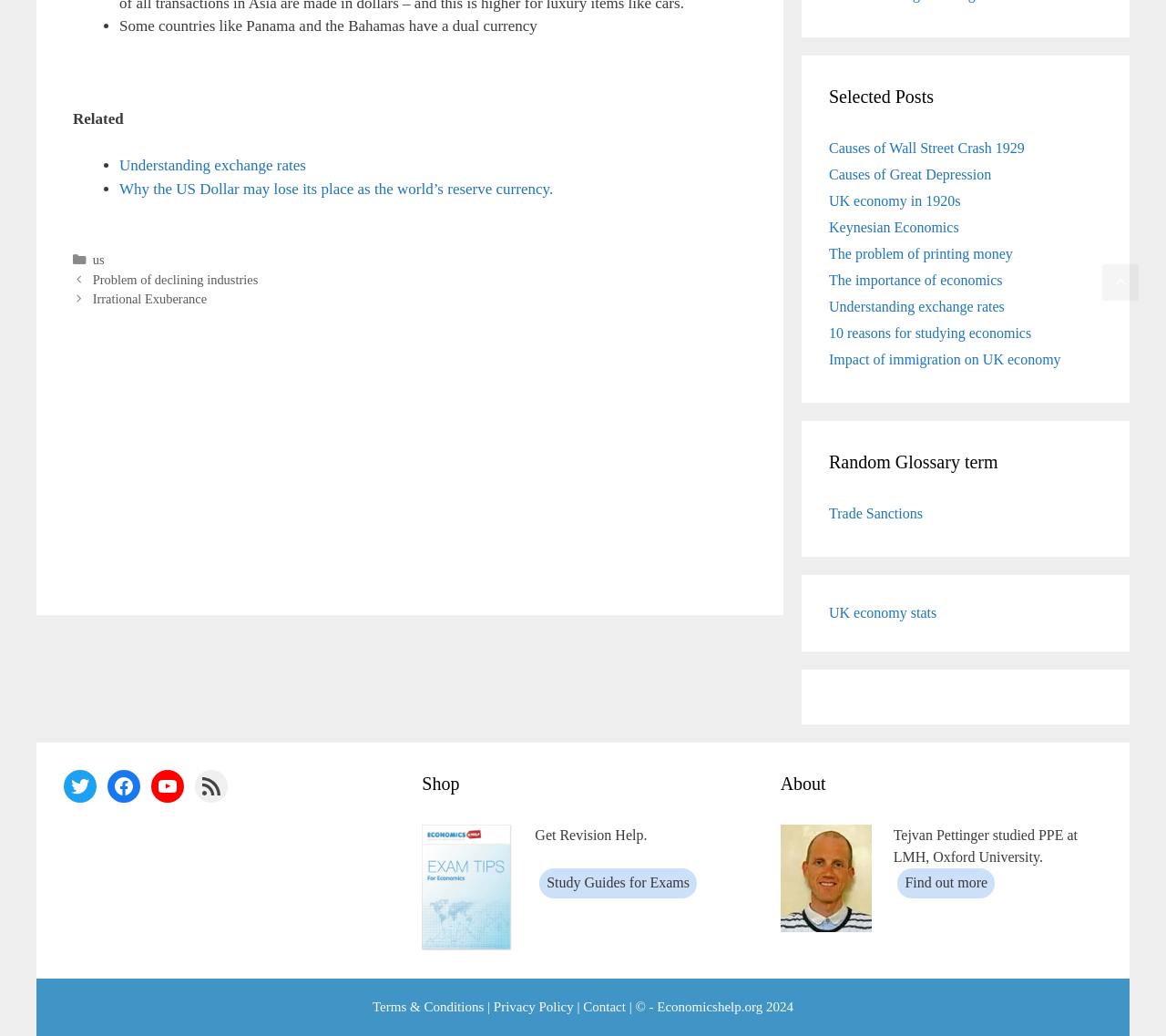Please predict the bounding box coordinates of the element's region where a click is necessary to complete the following instruction: "Go to the Government of Canada homepage". The coordinates should be represented by four float numbers between 0 and 1, i.e., [left, top, right, bottom].

None